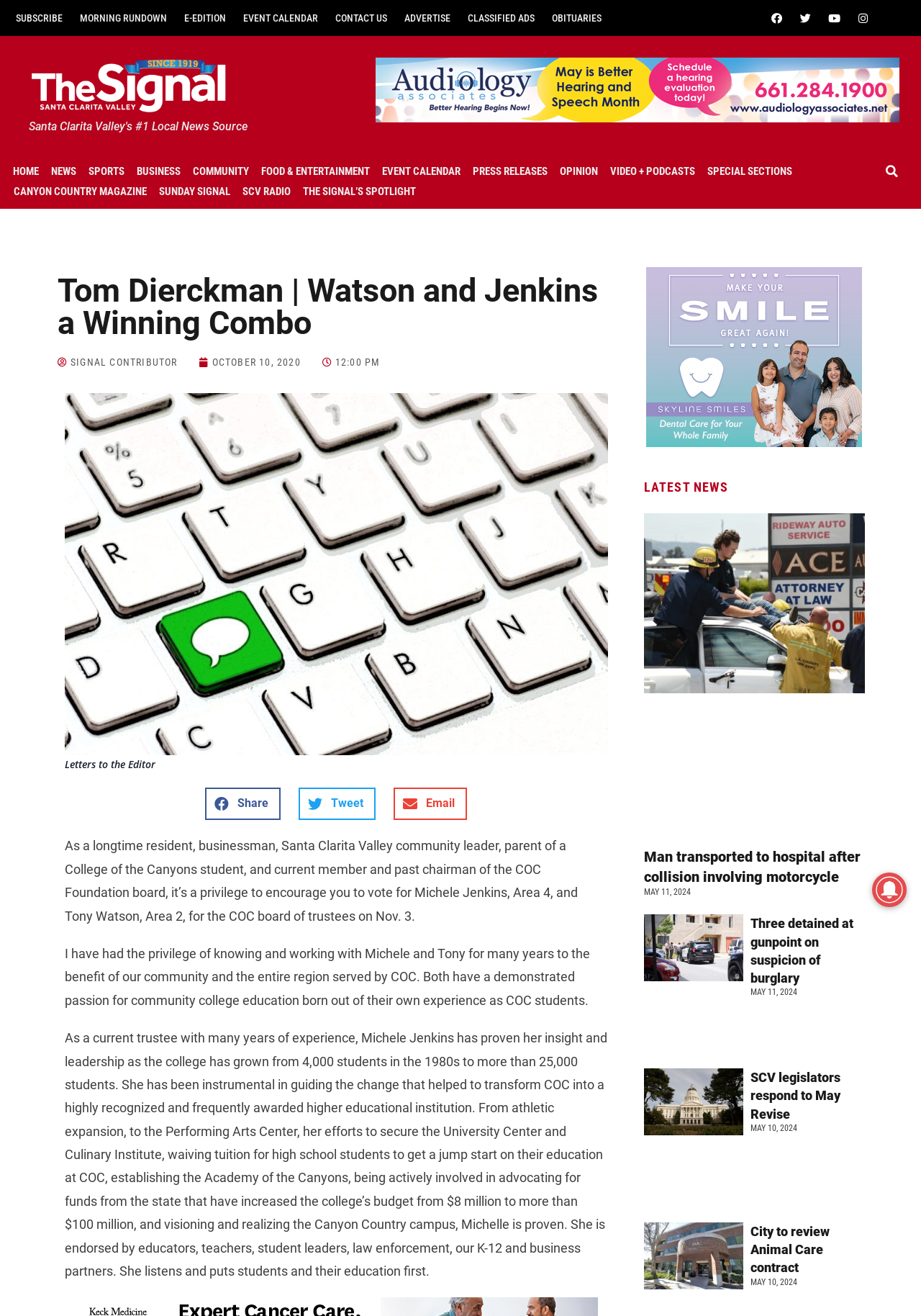How many latest news articles are displayed?
Refer to the image and provide a one-word or short phrase answer.

4